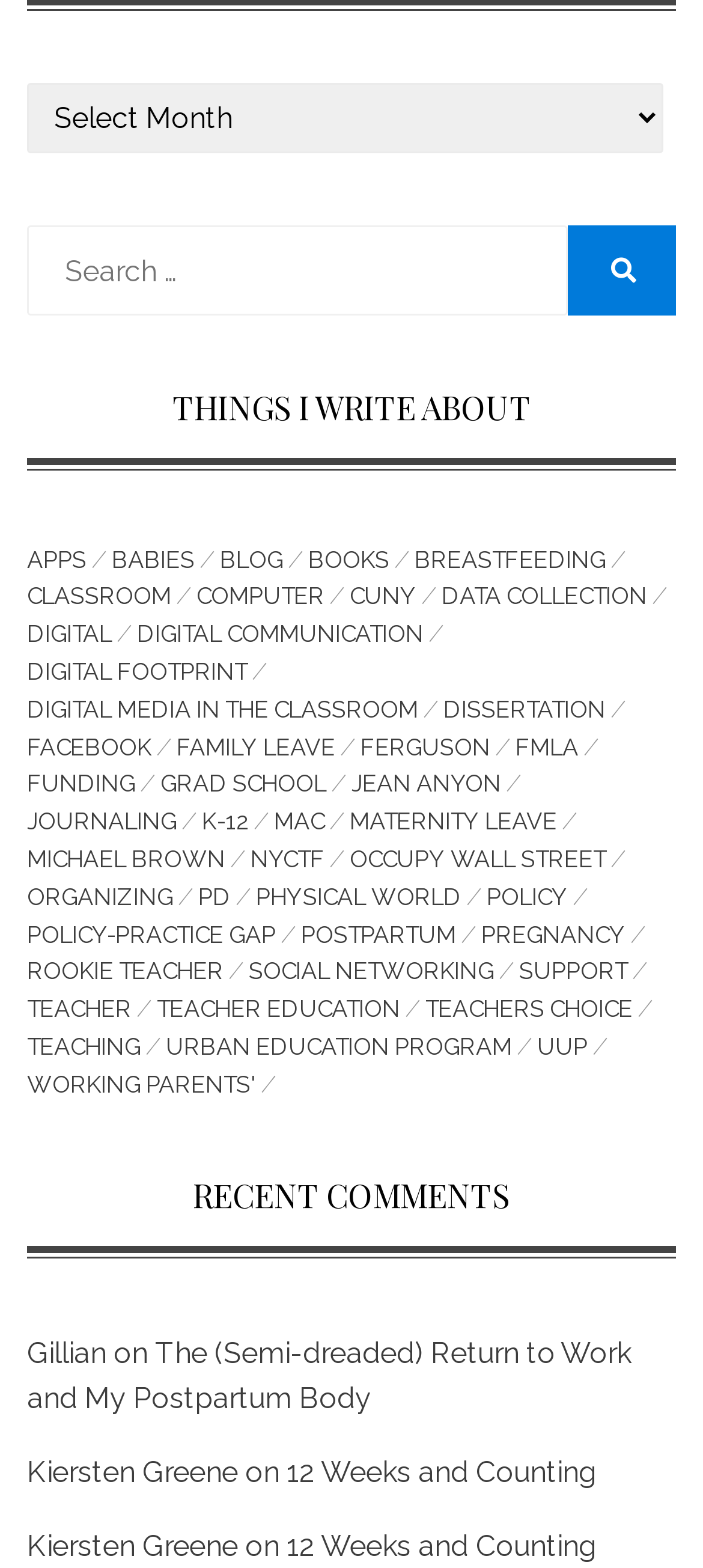Reply to the question with a single word or phrase:
How many items are under the 'digital' category?

8